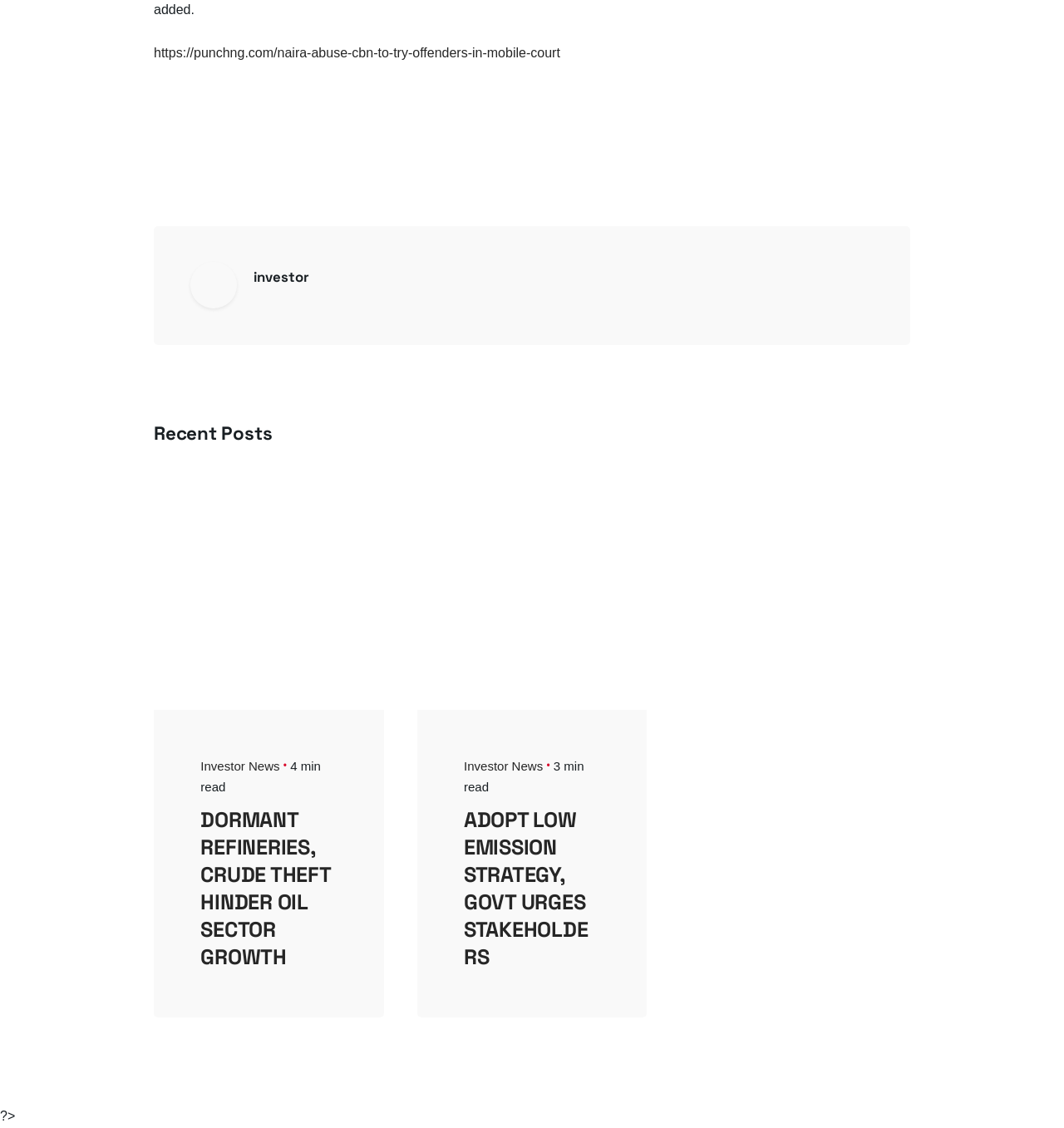What is the topic of the article with the author avatar?
Based on the screenshot, give a detailed explanation to answer the question.

I determined the topic of the article by looking at the heading element with the text 'investor' which is adjacent to the image element with the description 'Author avatar'. This suggests that the article is about the topic of 'investor'.